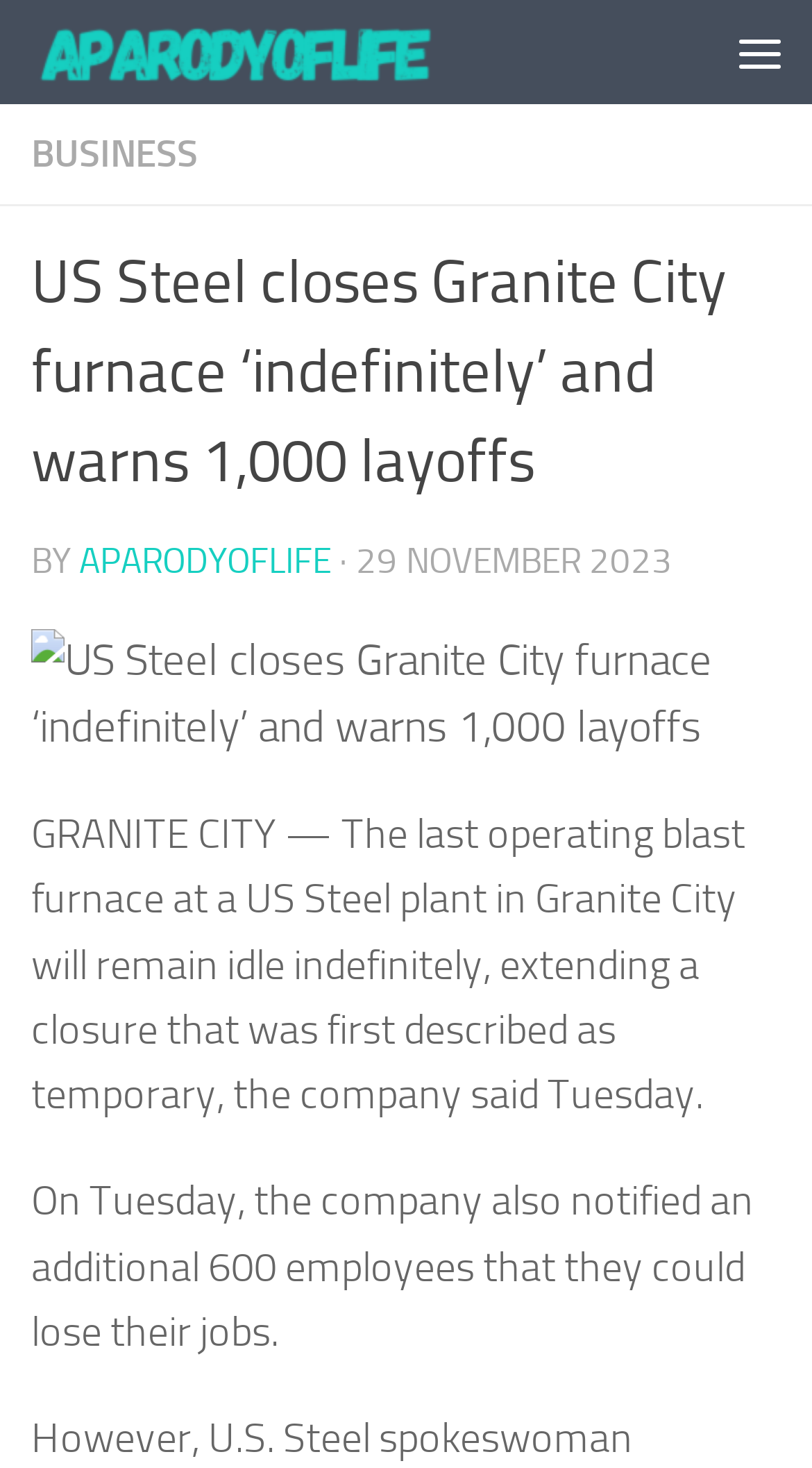What is the status of the blast furnace?
Please provide a single word or phrase answer based on the image.

indefinitely idle